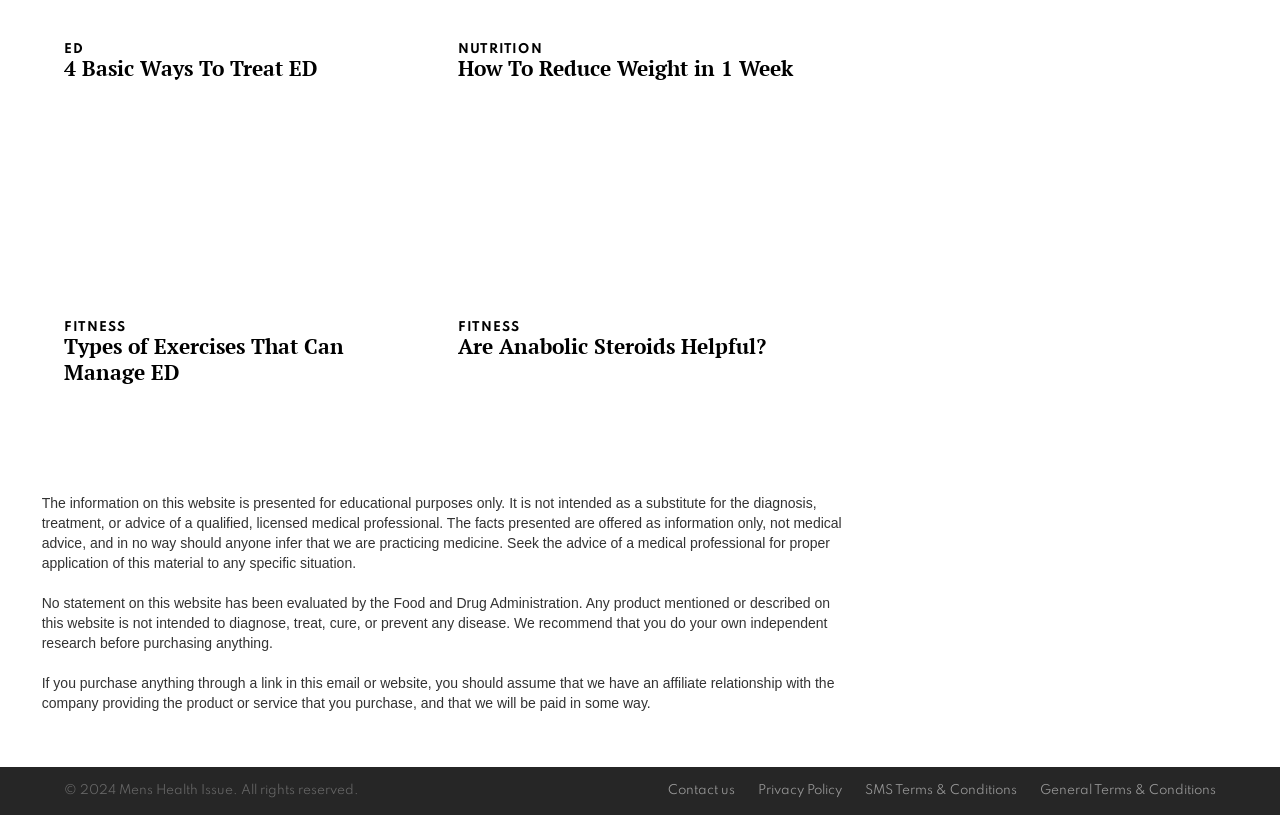Please provide a one-word or phrase answer to the question: 
What can be inferred about the website's affiliation with product providers?

Affiliate relationship